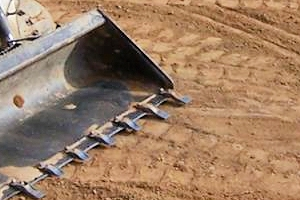What is the surface on which the grading shovel is positioned?
Please utilize the information in the image to give a detailed response to the question.

The caption explicitly states that the grading shovel is positioned on a patch of earth, which is evident from the freshly disturbed soil marked by the distinct patterns left by the machinery.